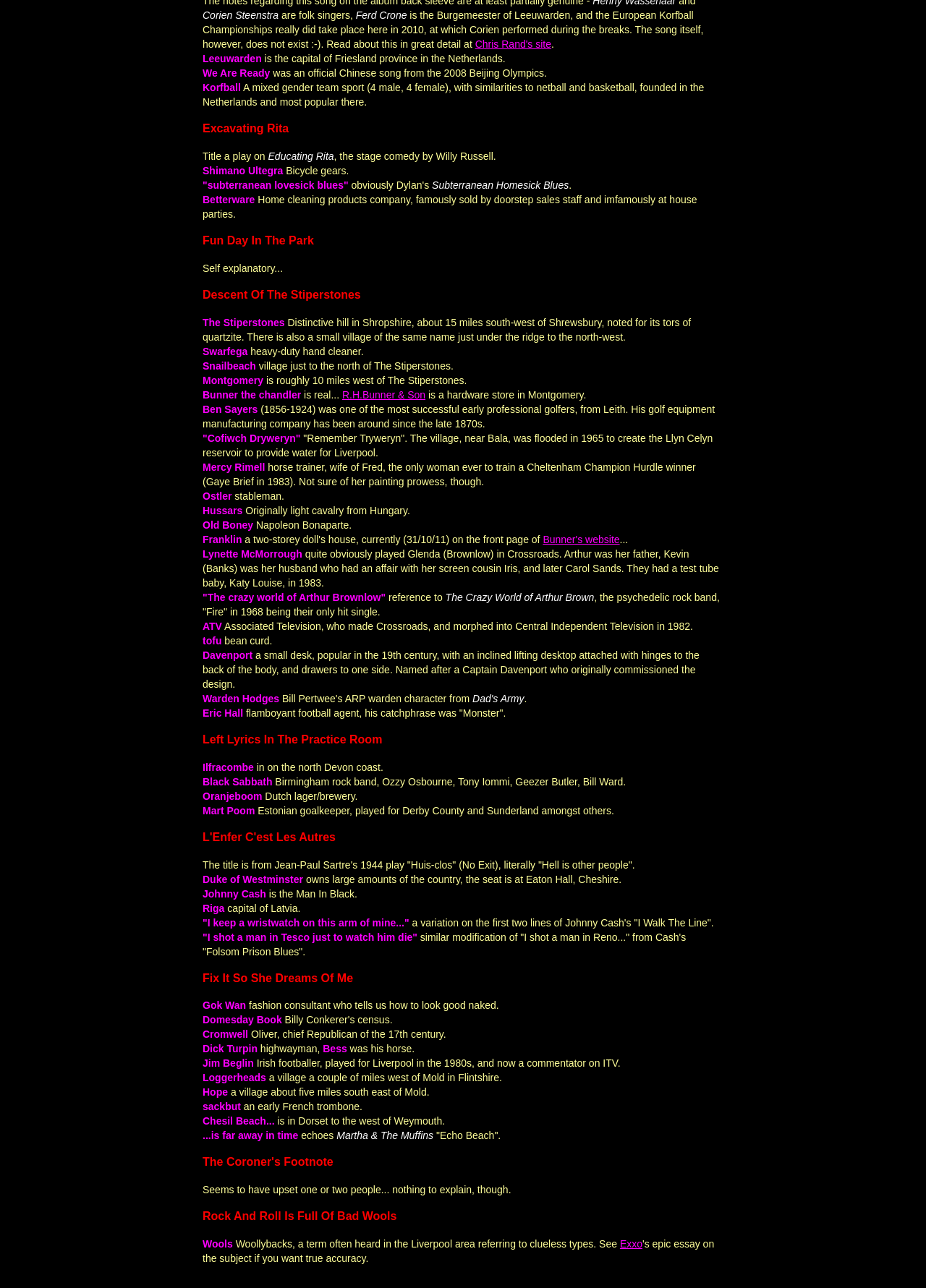What is a Davenport?
Can you offer a detailed and complete answer to this question?

According to the text 'Davenport a small desk, popular in the 19th century, with an inclined lifting desktop attached with hinges to the back of the body, and drawers to one side.', a Davenport is a type of small desk.